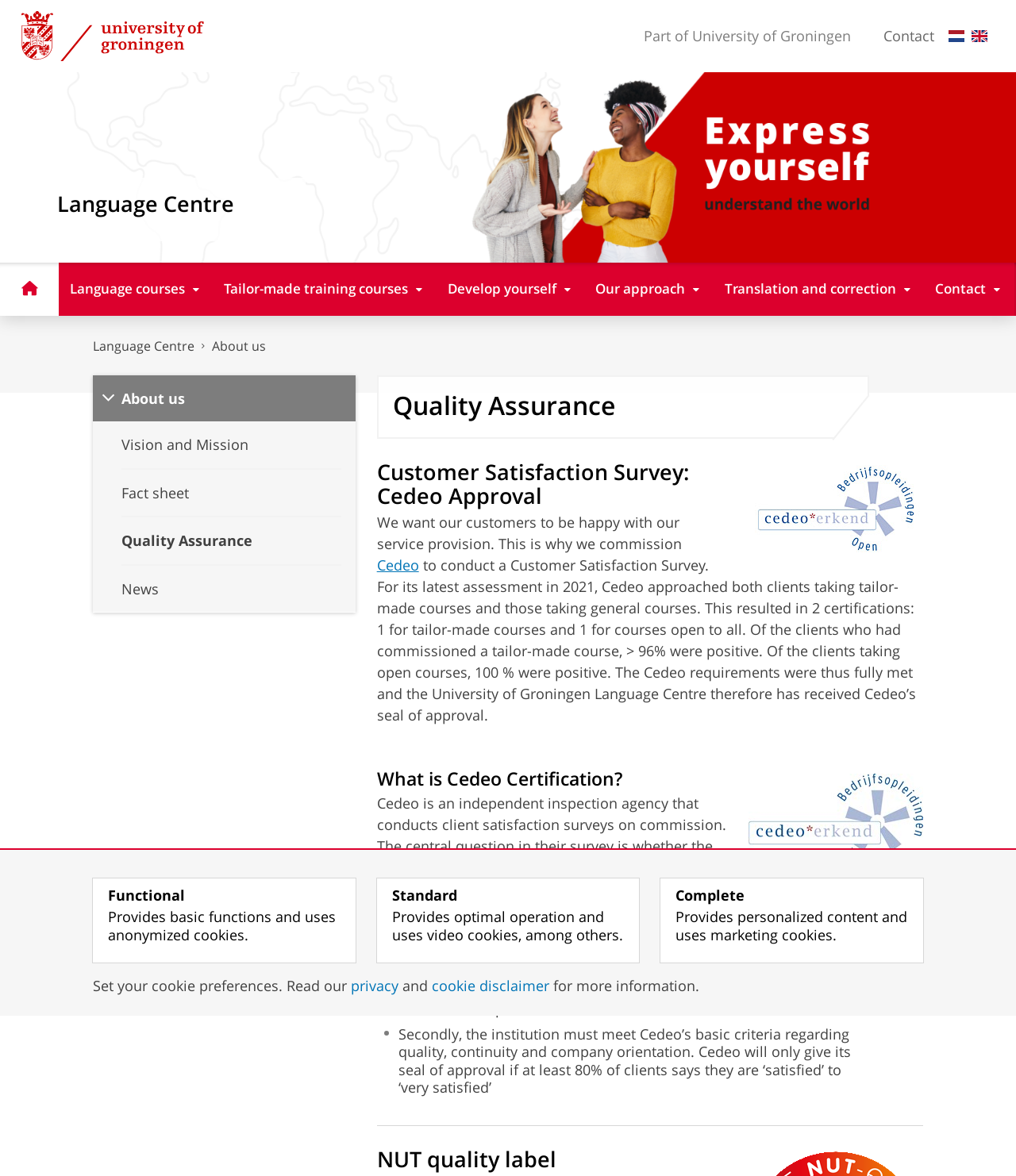Answer the question below with a single word or a brief phrase: 
What is the percentage of clients who were positive about tailor-made courses?

> 96%